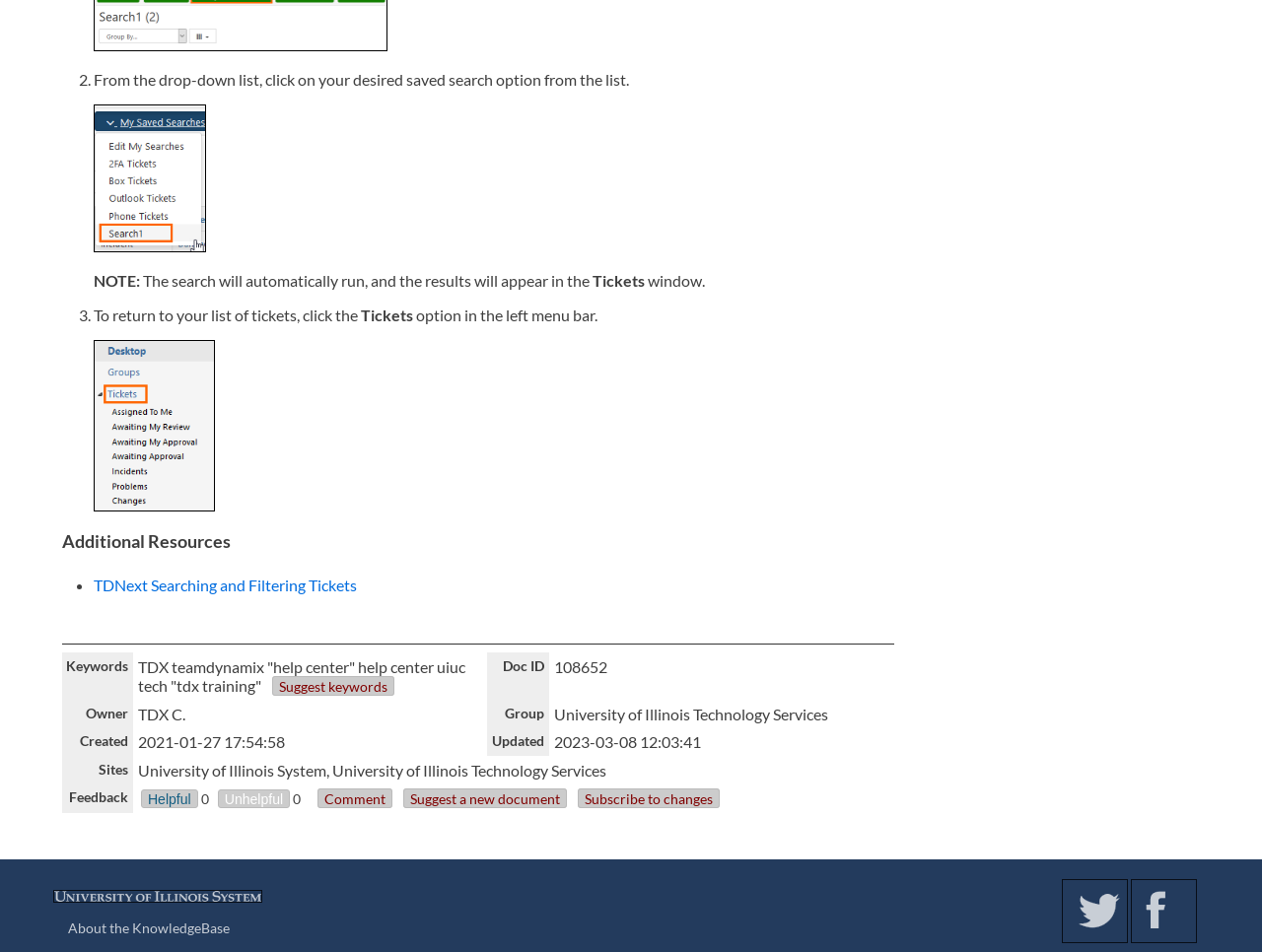Please identify the bounding box coordinates of the clickable region that I should interact with to perform the following instruction: "go to Contact Us". The coordinates should be expressed as four float numbers between 0 and 1, i.e., [left, top, right, bottom].

None